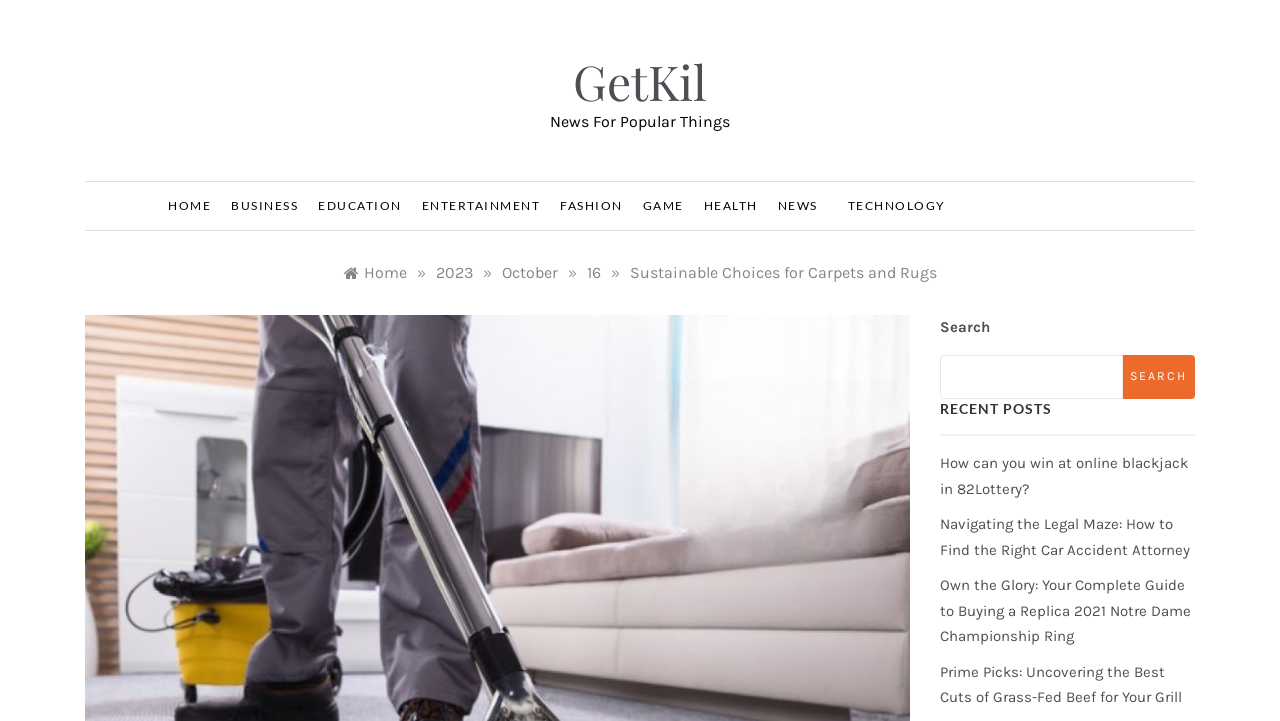Use one word or a short phrase to answer the question provided: 
What is the category of the link 'FASHION'?

FASHION